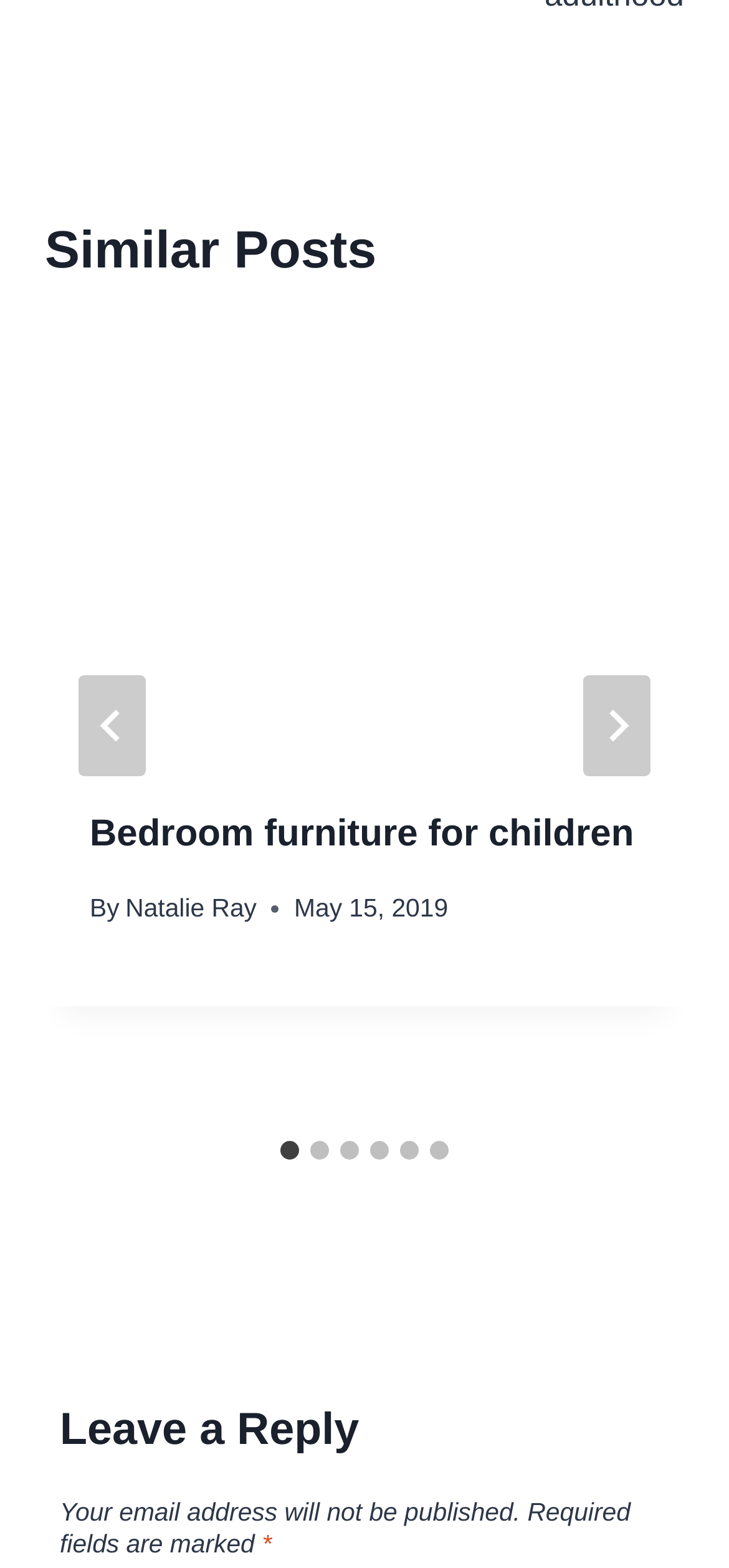Select the bounding box coordinates of the element I need to click to carry out the following instruction: "Click the link 'Bedroom furniture for children'".

[0.062, 0.214, 0.938, 0.486]